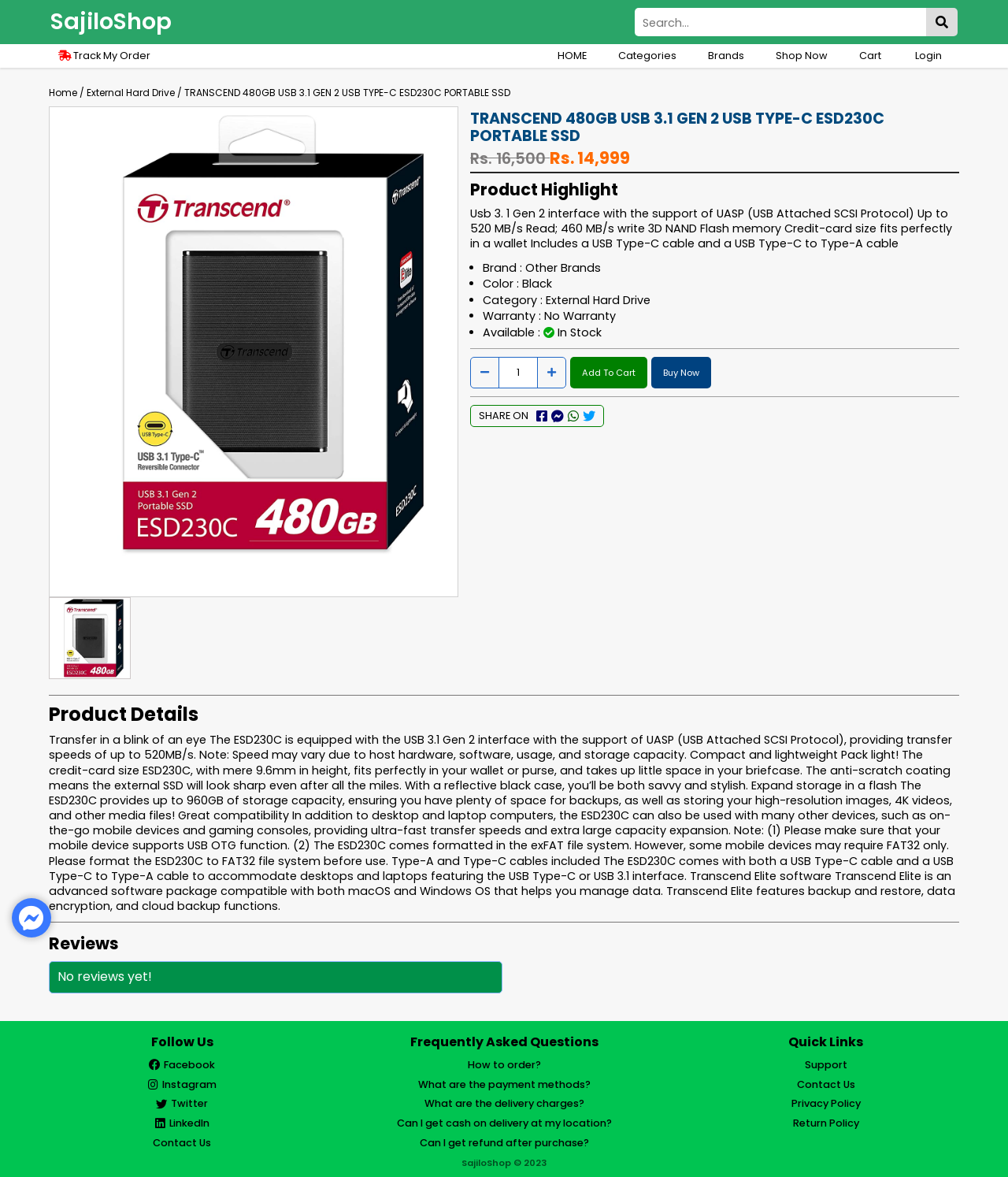Specify the bounding box coordinates of the area to click in order to execute this command: 'Chat on messenger'. The coordinates should consist of four float numbers ranging from 0 to 1, and should be formatted as [left, top, right, bottom].

[0.019, 0.769, 0.044, 0.79]